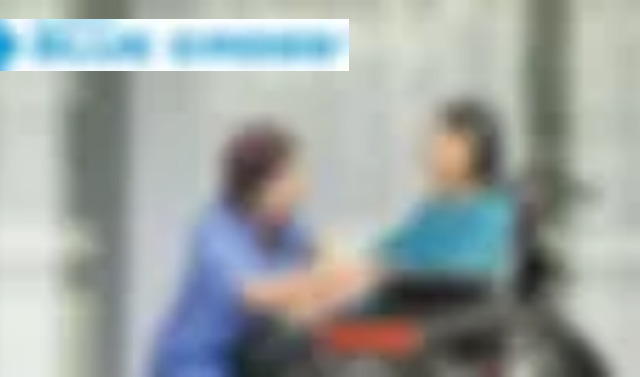Is the patient standing?
Please give a detailed and elaborate explanation in response to the question.

The caption states that the patient is seated in a wheelchair, which implies that the patient is not standing.